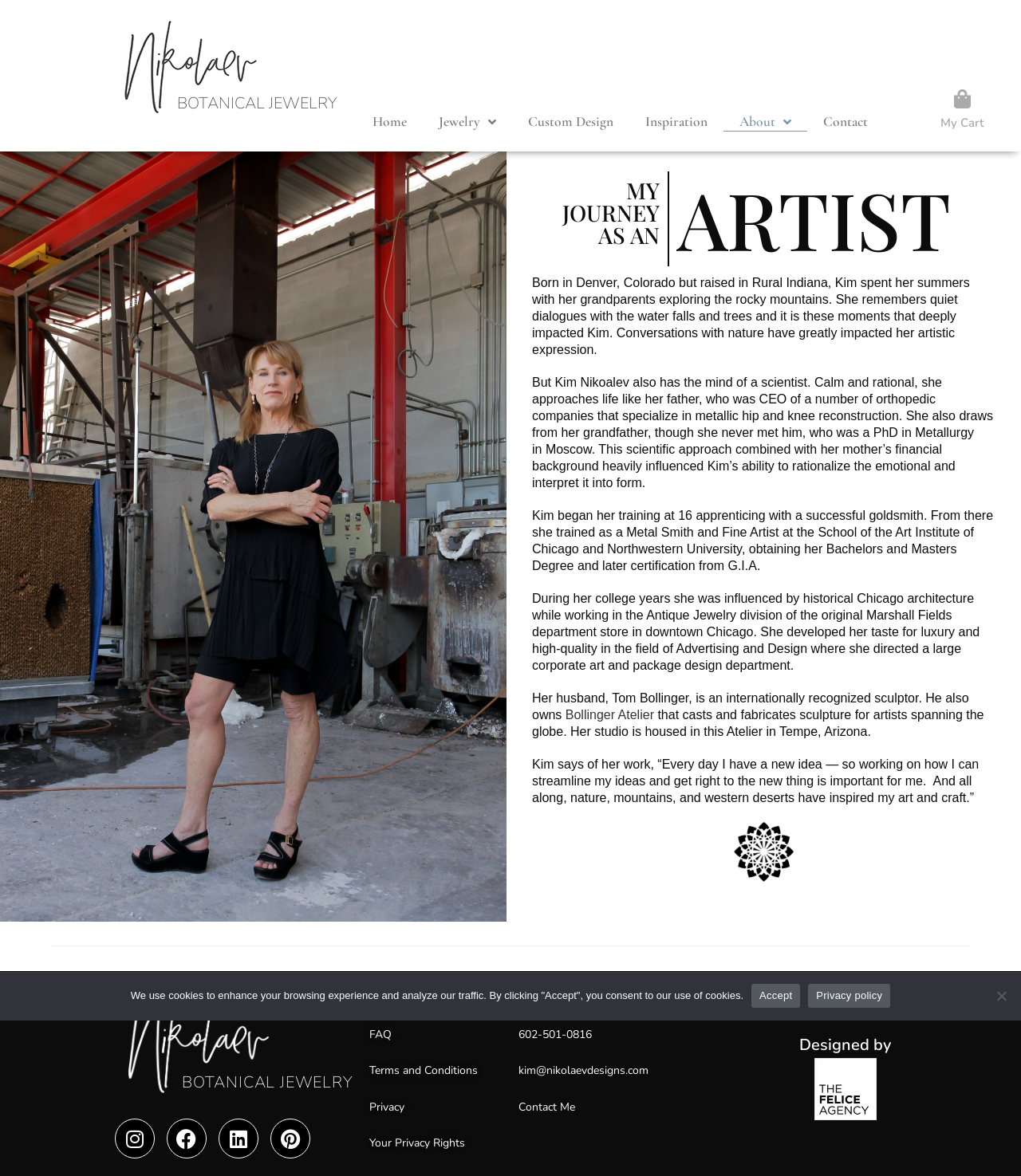Find the bounding box coordinates of the element to click in order to complete the given instruction: "View 'My Cart'."

[0.921, 0.098, 0.963, 0.111]